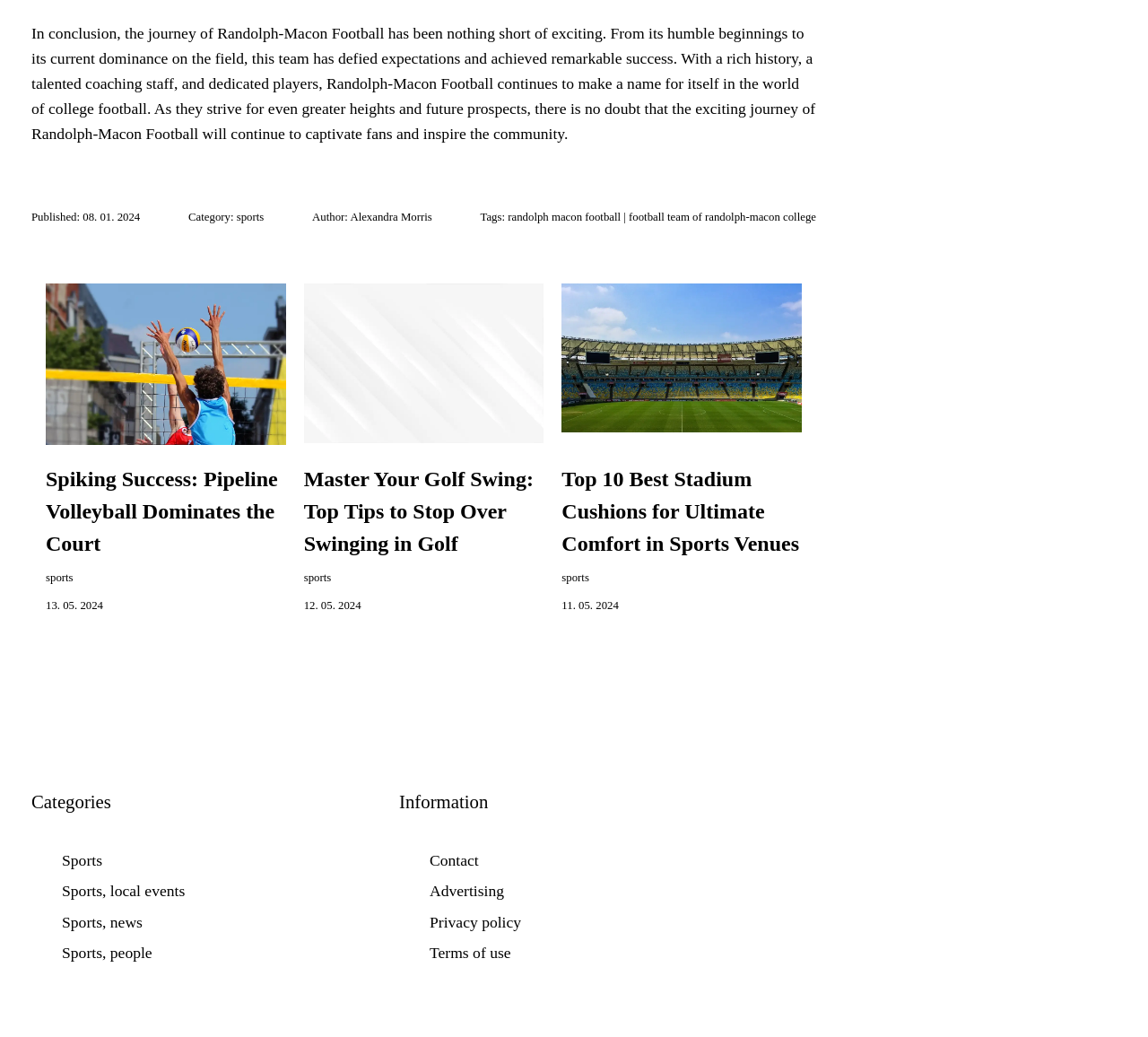Find the bounding box coordinates for the area you need to click to carry out the instruction: "Explore the category of Sports". The coordinates should be four float numbers between 0 and 1, indicated as [left, top, right, bottom].

[0.027, 0.815, 0.332, 0.845]